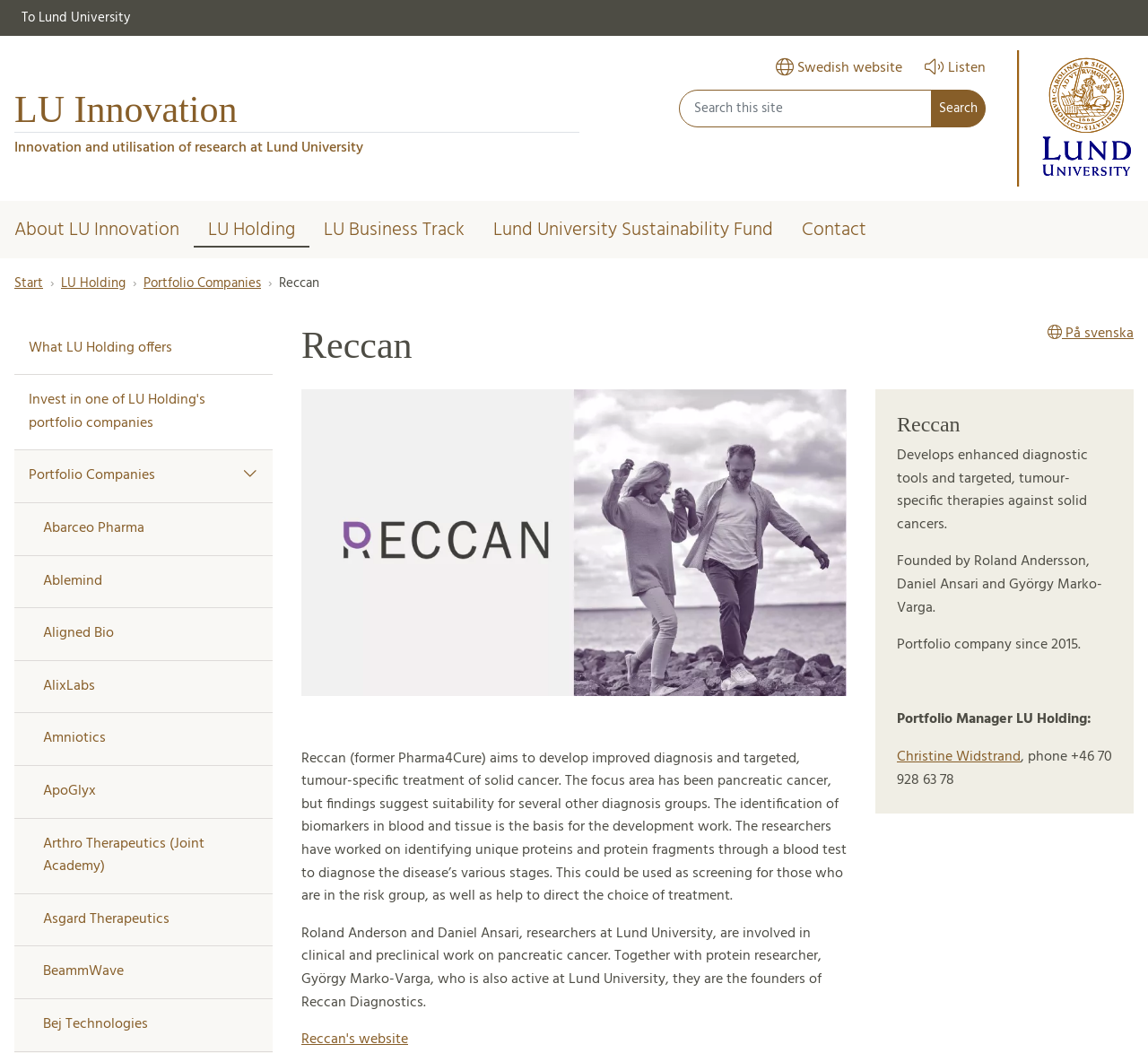Determine the bounding box coordinates of the element that should be clicked to execute the following command: "Discover more about 'Krafers‘ Paradise'".

None